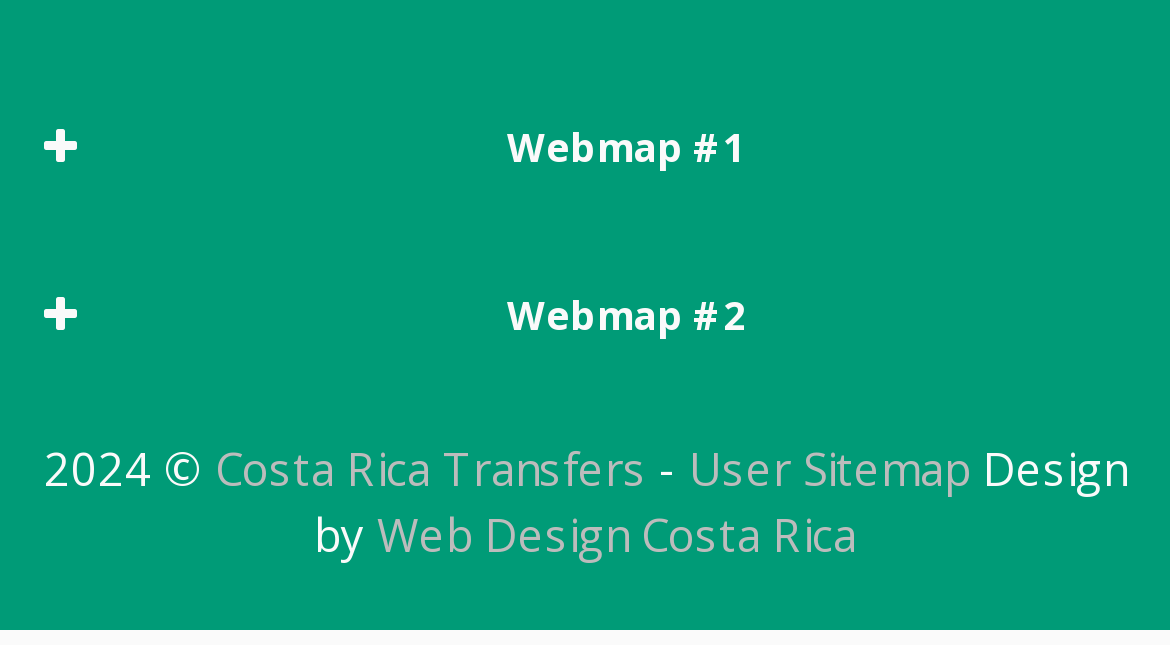Predict the bounding box of the UI element that fits this description: "Arenal Volcano National Park".

[0.308, 0.643, 0.808, 0.736]